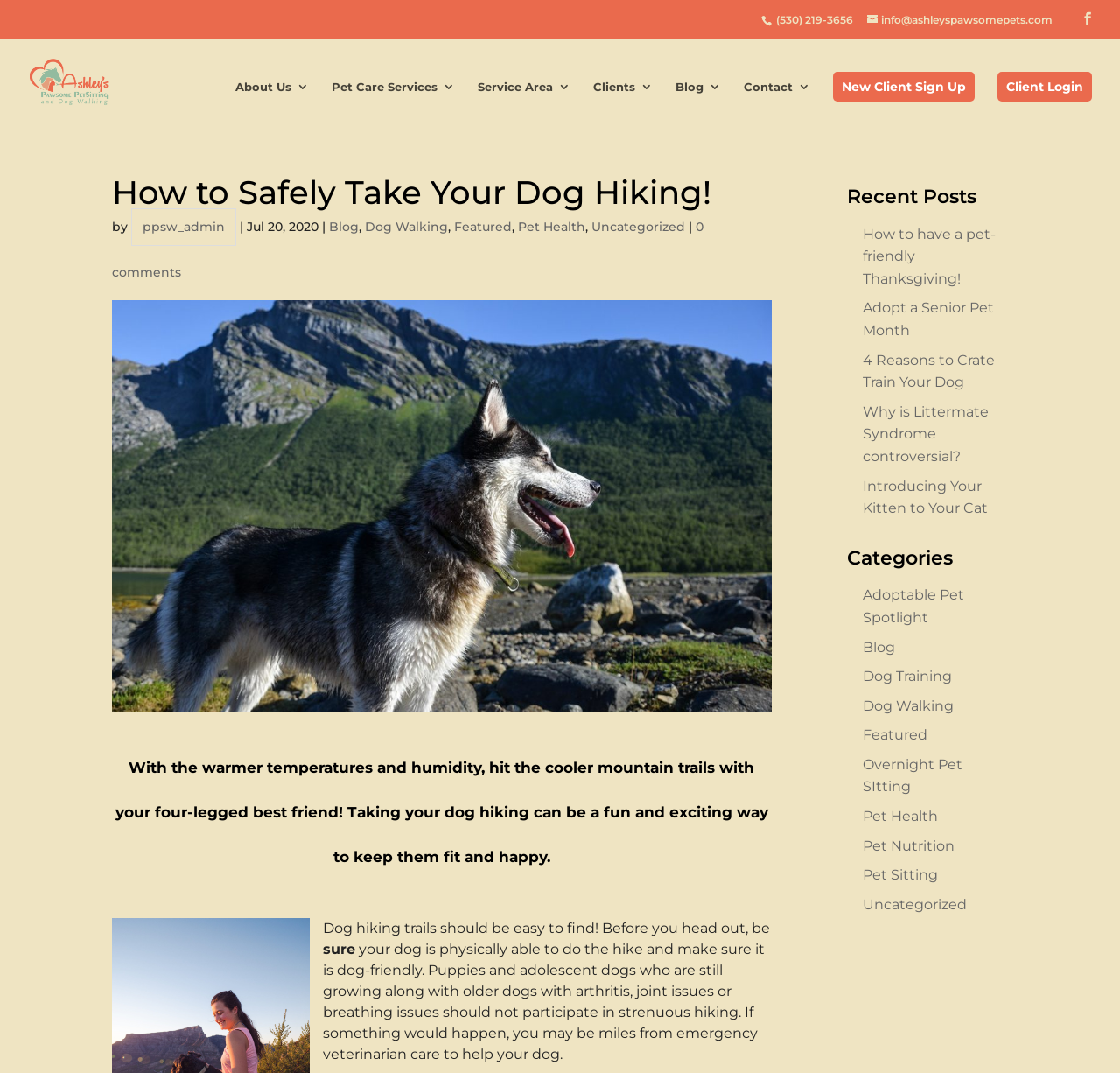Identify the bounding box for the described UI element. Provide the coordinates in (top-left x, top-left y, bottom-right x, bottom-right y) format with values ranging from 0 to 1: Uncategorized

[0.528, 0.204, 0.612, 0.219]